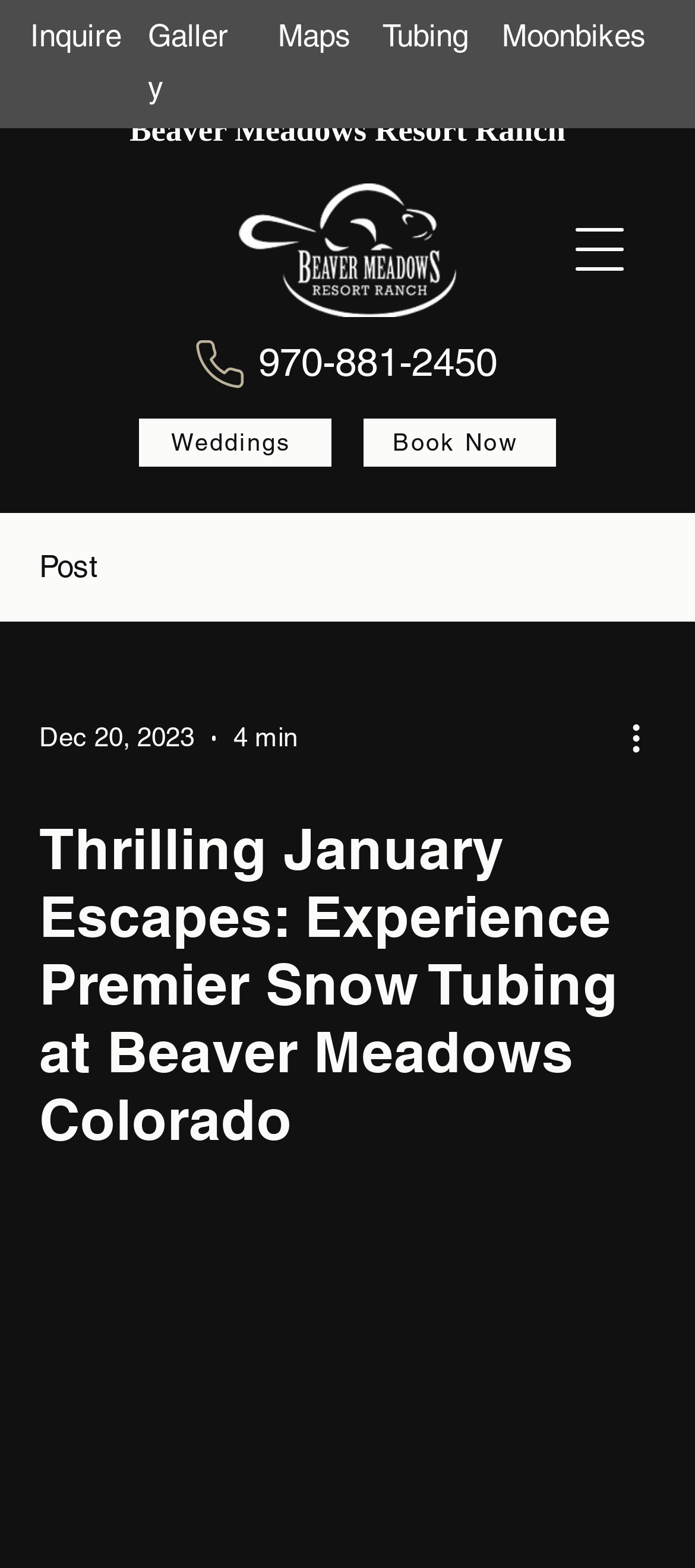Please identify the bounding box coordinates of the clickable region that I should interact with to perform the following instruction: "Open navigation menu". The coordinates should be expressed as four float numbers between 0 and 1, i.e., [left, top, right, bottom].

[0.644, 0.102, 0.772, 0.159]